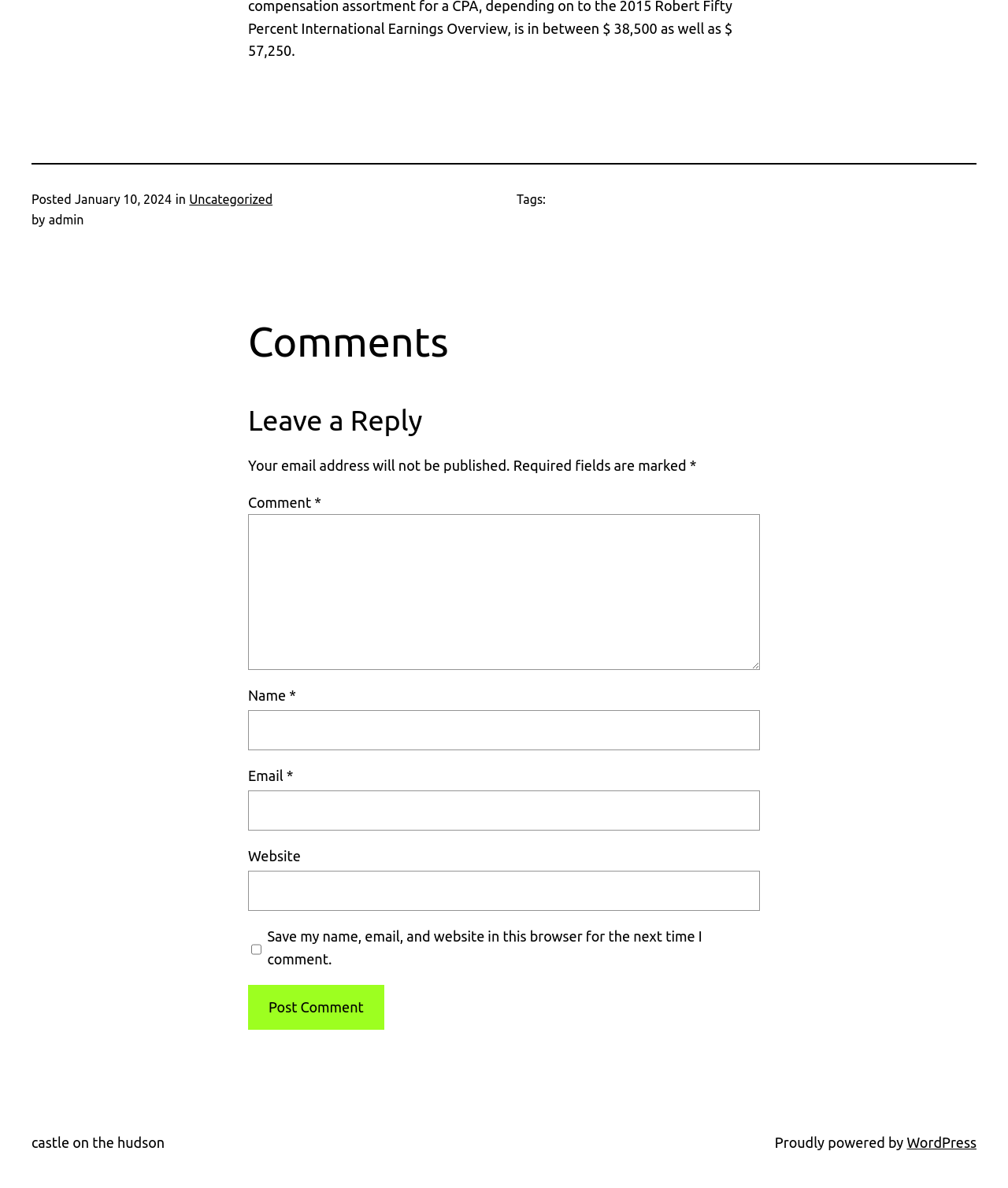Provide a short answer using a single word or phrase for the following question: 
What is the category of the post?

Uncategorized